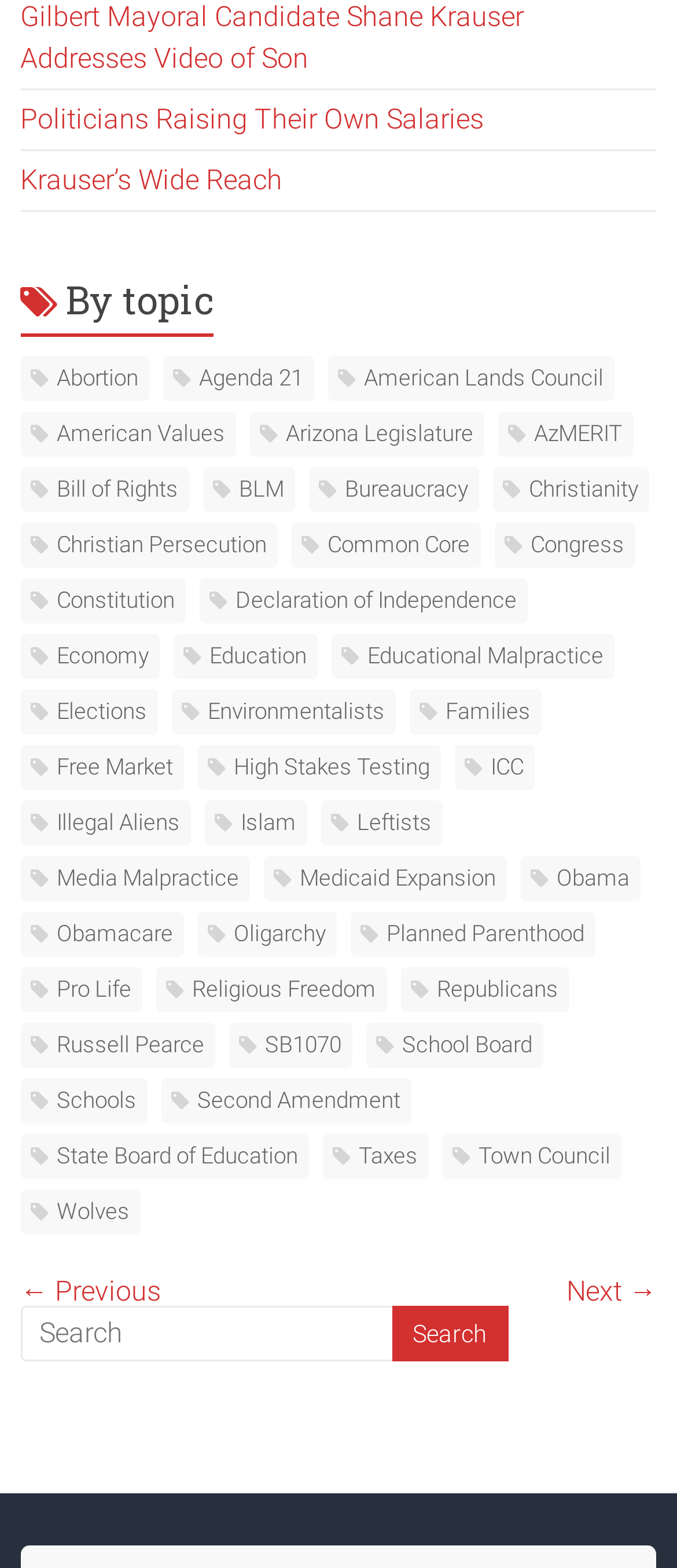Determine the bounding box coordinates of the area to click in order to meet this instruction: "Read about Politicians Raising Their Own Salaries".

[0.03, 0.065, 0.715, 0.086]